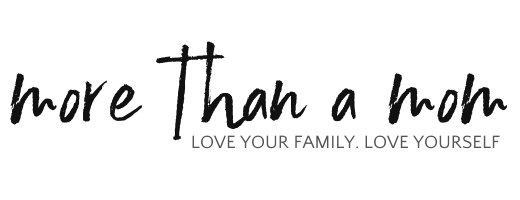Respond to the question with just a single word or phrase: 
What is the core message of the platform?

Self-care and familial love